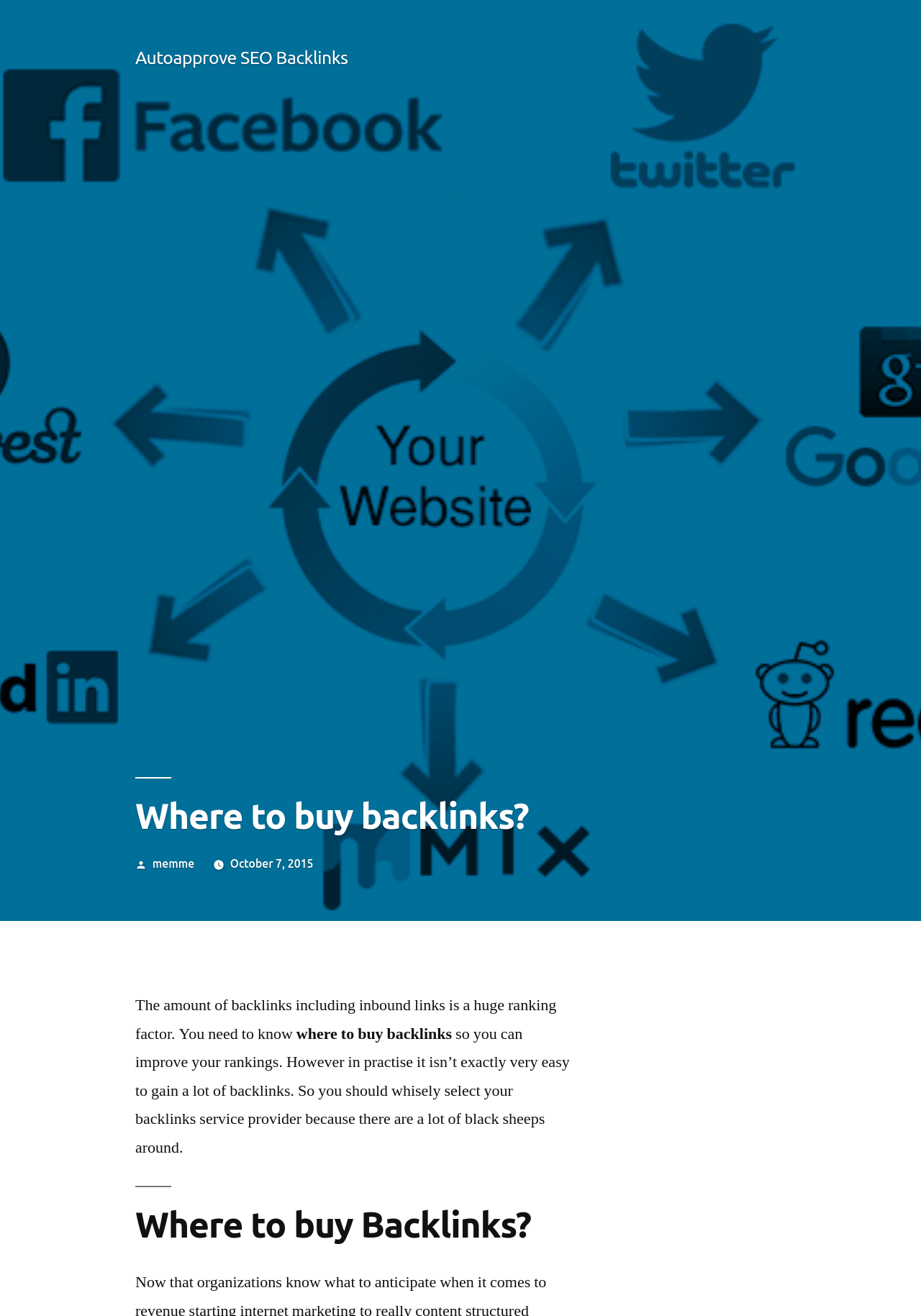Find the bounding box coordinates for the element described here: "Autoapprove SEO Backlinks".

[0.147, 0.036, 0.378, 0.051]